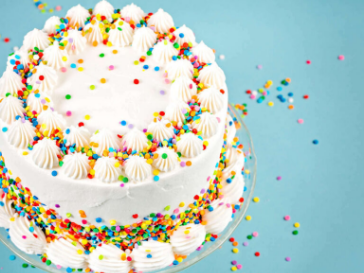What is the cake displayed on?
Look at the image and answer the question with a single word or phrase.

a glass pedestal